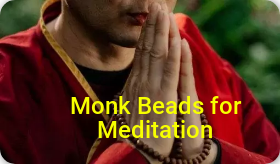Elaborate on the details you observe in the image.

This image features a close-up of a person dressed in traditional attire, adorned with a vibrant red garment. Their hands are positioned in a prayerful gesture, indicative of reflection and meditation. The focal point of the image is a string of monk beads, commonly used in meditation practices. The text overlay reads "Monk Beads for Meditation," emphasizing the purpose of these beads. These beads, often referred to as mala beads, are essential tools for counting mantras or breaths during meditation, aimed at enhancing spiritual focus and mindfulness. The lush greenery in the background further accentuates the serene and contemplative atmosphere associated with meditation practices.